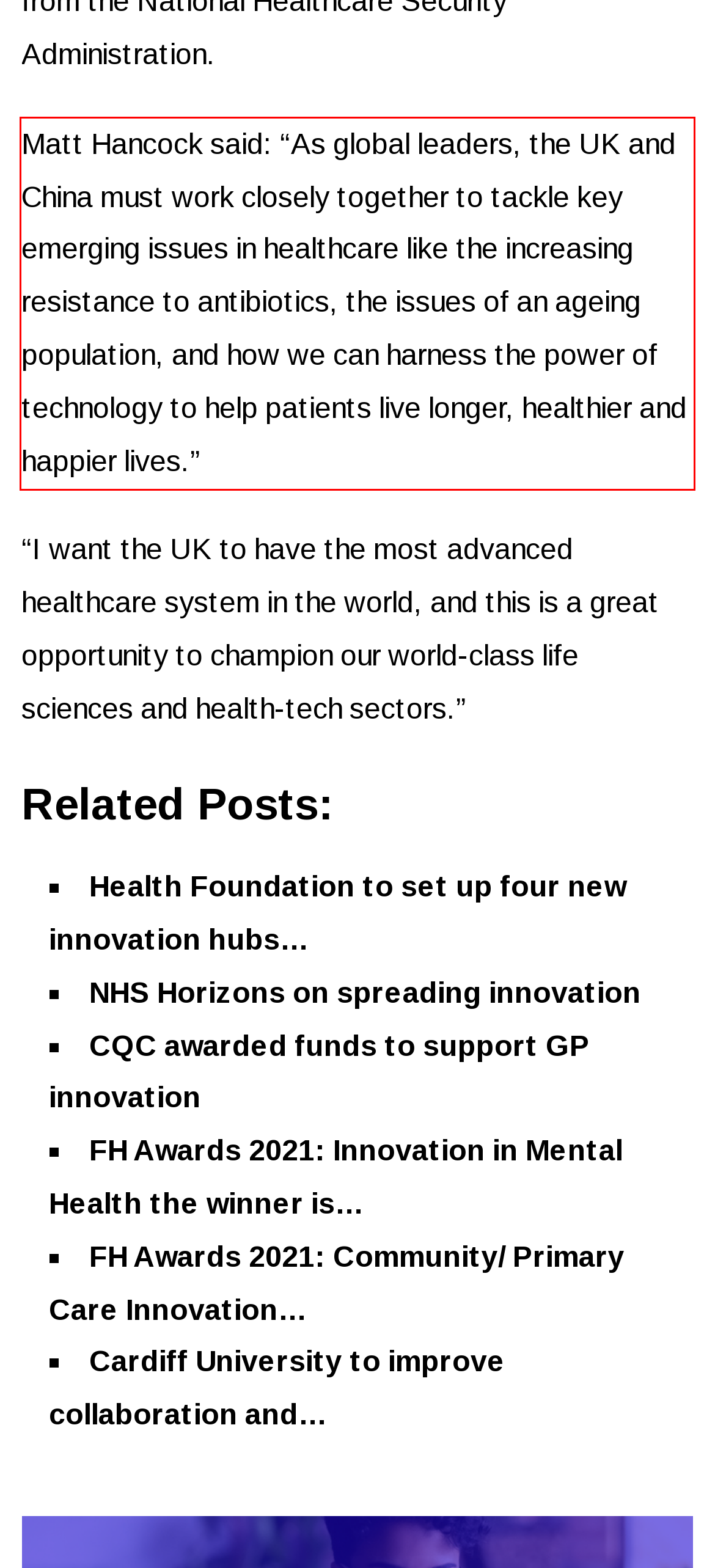Given a webpage screenshot, locate the red bounding box and extract the text content found inside it.

Matt Hancock said: “As global leaders, the UK and China must work closely together to tackle key emerging issues in healthcare like the increasing resistance to antibiotics, the issues of an ageing population, and how we can harness the power of technology to help patients live longer, healthier and happier lives.”